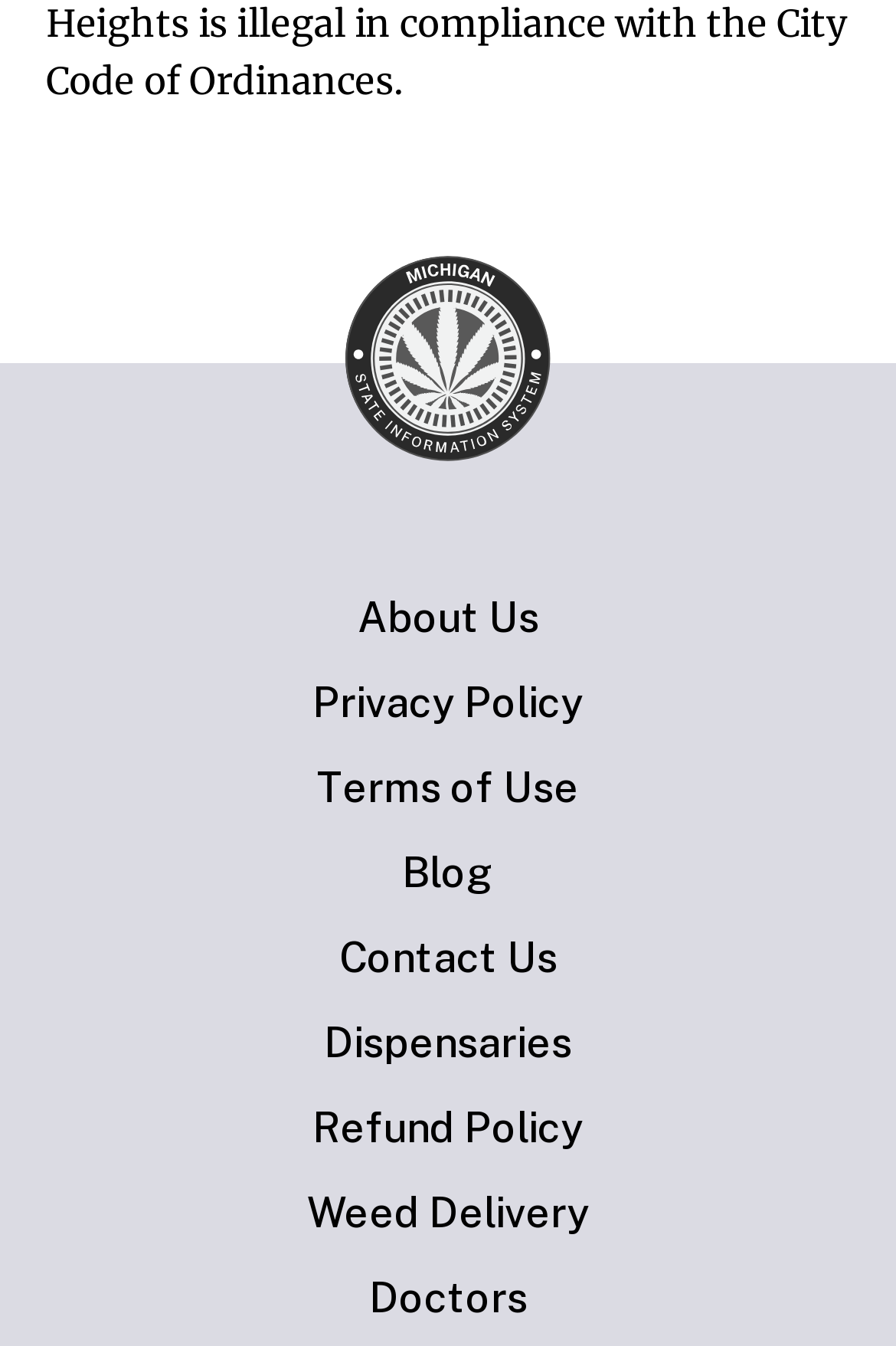Answer the question in a single word or phrase:
What is the last link on the webpage?

Doctors